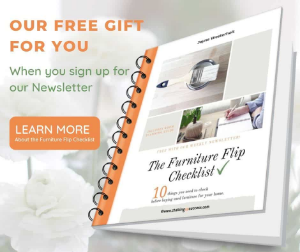Provide a rich and detailed narrative of the image.

The image features a visually appealing promotional graphic for a free gift offered upon signing up for a newsletter. Central to the design is a stylized spiral-bound booklet titled "The Furniture Flip Checklist," which highlights ten essential tips for individuals looking to purchase used furniture, accompanied by a room planning guide. The background is soft and inviting, with light floral elements subtly enhancing the aesthetic. 

In bold letters, the caption states, "OUR FREE GIFT FOR YOU," emphasizing the opportunity for readers to gain valuable insight into furniture flipping. An inviting call-to-action button labeled "LEARN MORE" encourages viewers to discover more about the checklist and its benefits. The overall design effectively combines informative content with an engaging appeal, making it an enticing offer for home décor enthusiasts.